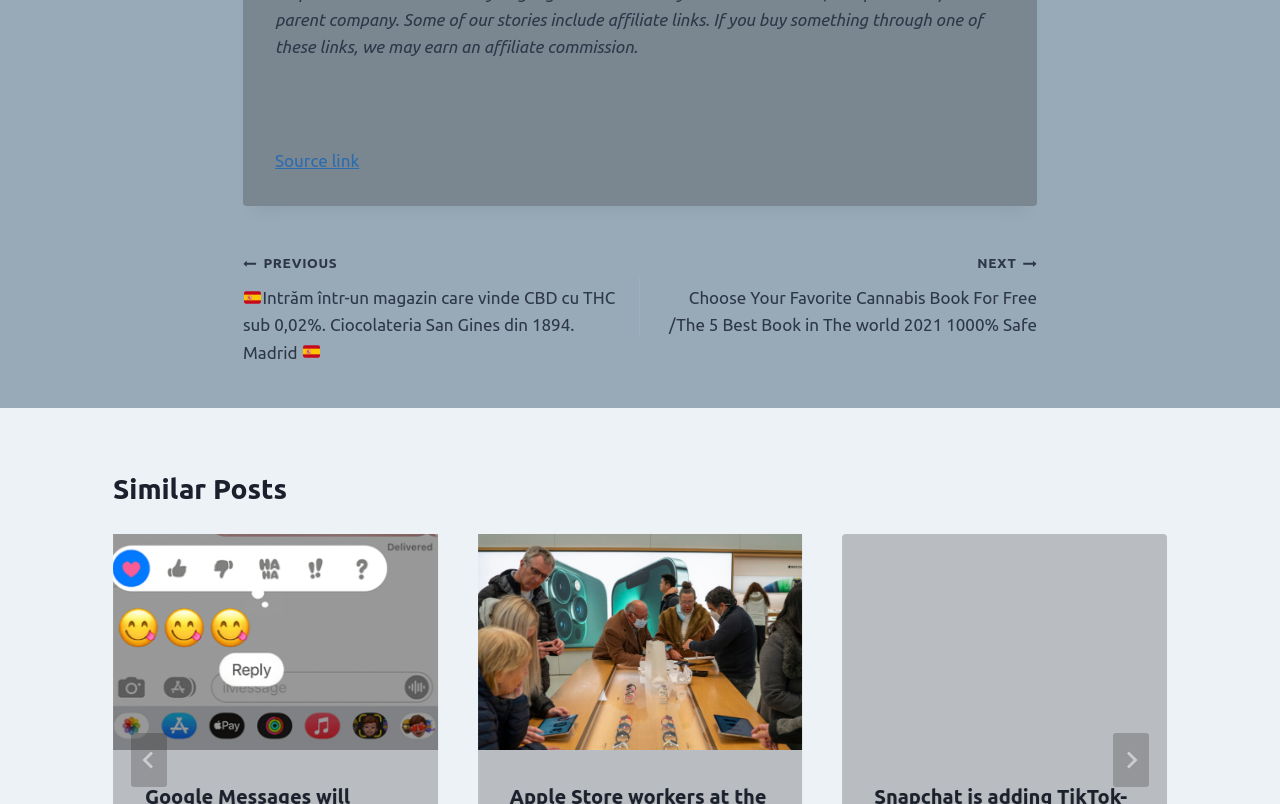Please reply to the following question with a single word or a short phrase:
What is the purpose of the navigation section?

Post navigation